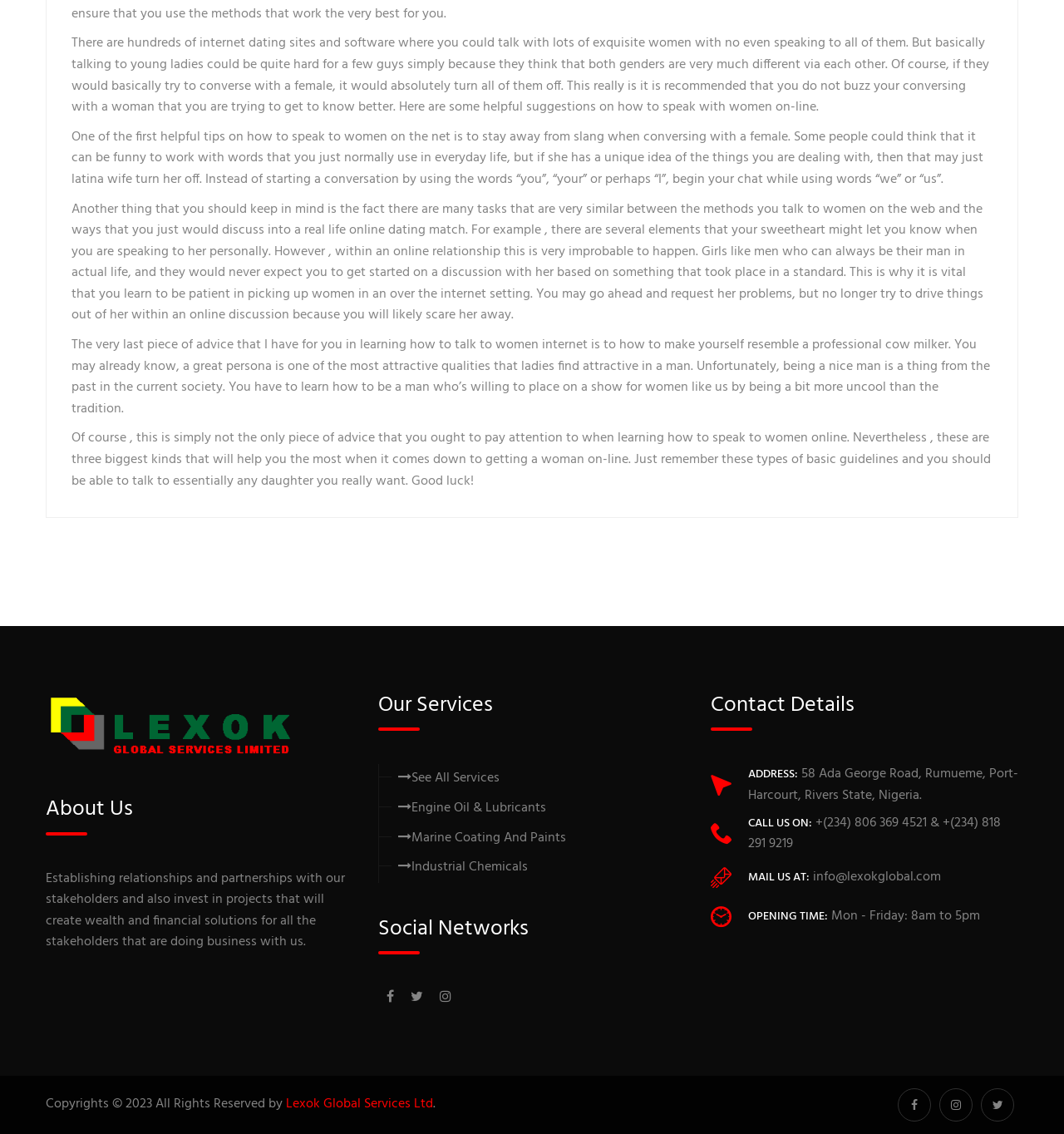Identify and provide the bounding box coordinates of the UI element described: "parent_node: Lexok Global". The coordinates should be formatted as [left, top, right, bottom], with each number being a float between 0 and 1.

[0.918, 0.341, 0.961, 0.381]